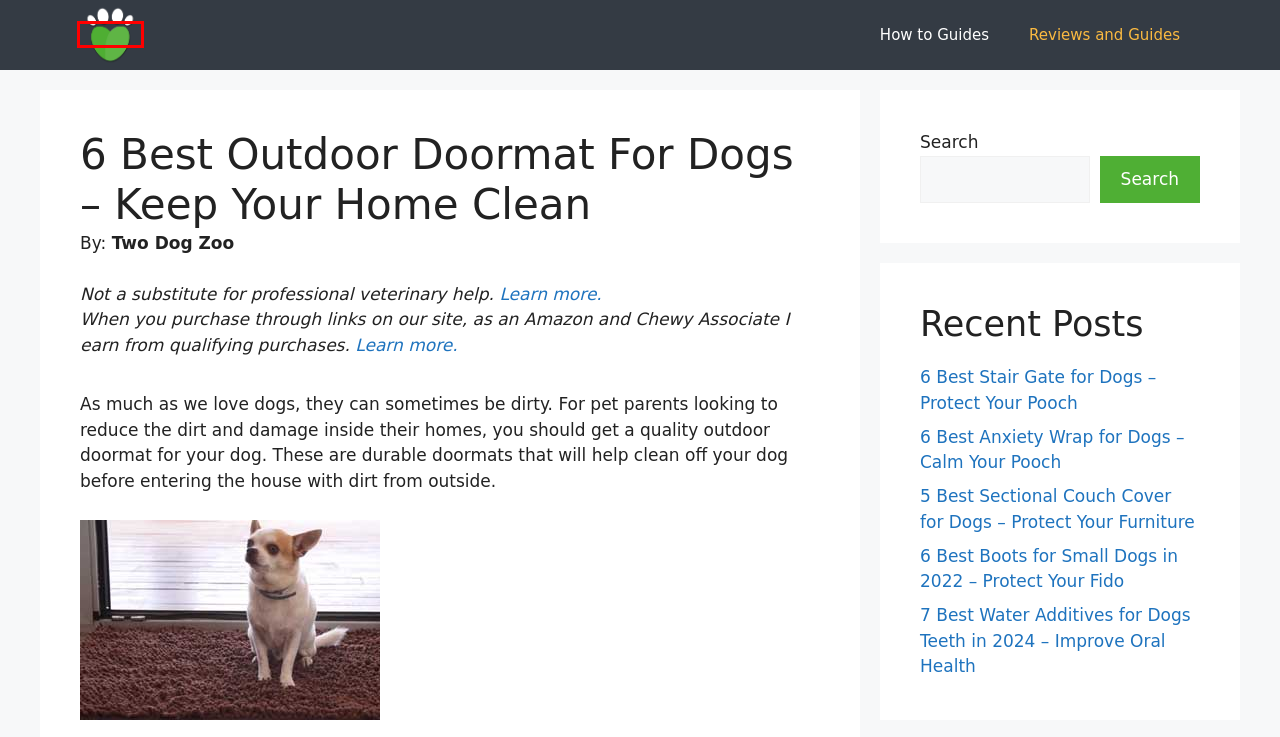You are looking at a webpage screenshot with a red bounding box around an element. Pick the description that best matches the new webpage after interacting with the element in the red bounding box. The possible descriptions are:
A. Affiliate Disclosure | Two Dog Zoo
B. 6 Best Stair Gate for Dogs to Ensure Protection | Two Dog Zoo
C. Medical Disclaimer | Two Dog Zoo
D. How to Guides Archives | Two Dog Zoo
E. Two Dog Zoo | Dog Product Reviews, News & Advice!
F. 5 Best Sectional Couch Cover for Dogs - Furniture Protection!
G. Reviews and Guides Archives | Two Dog Zoo
H. 6 Best Boots for Small Dogs - Protect Your Fido's Feet

E